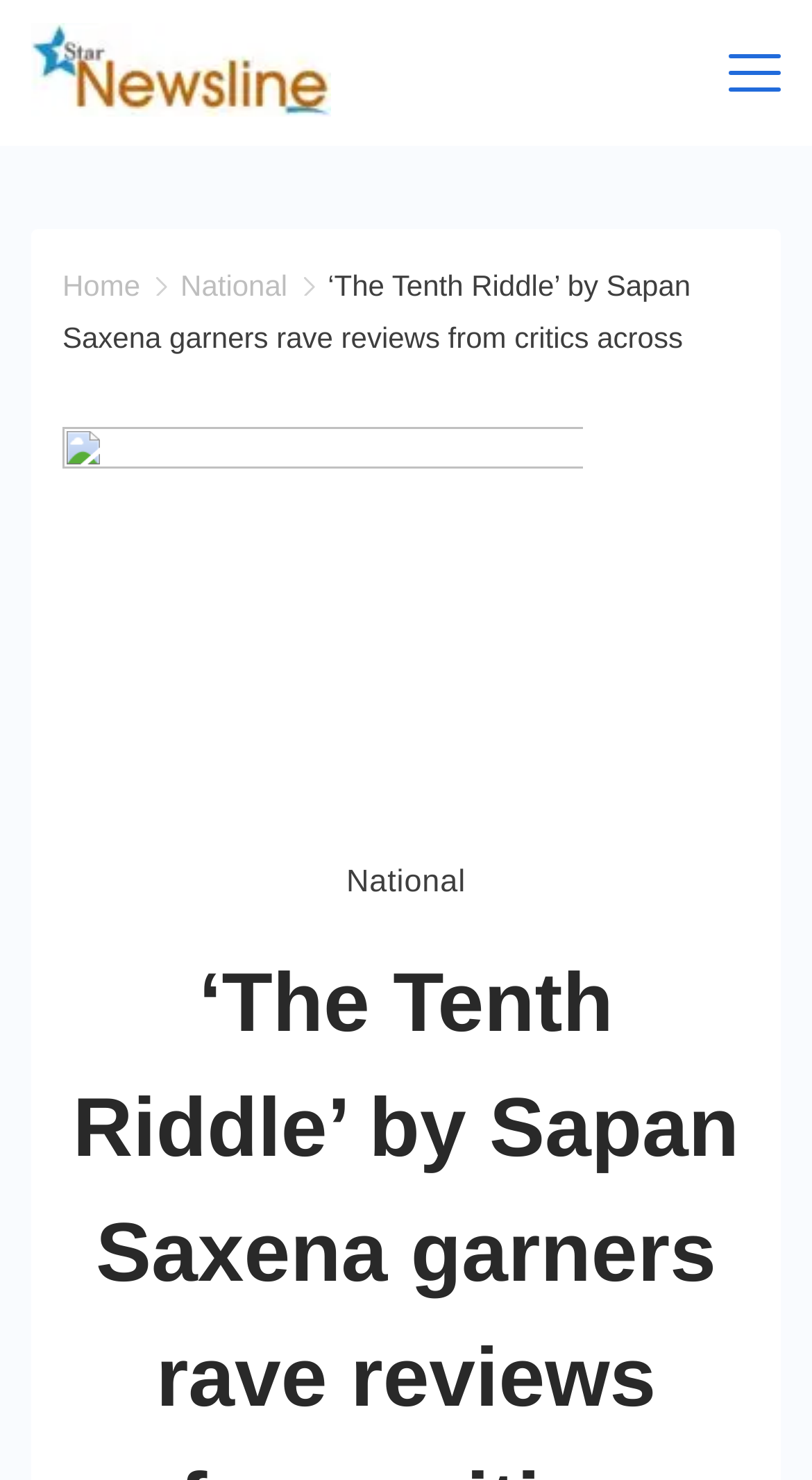Refer to the screenshot and answer the following question in detail:
What is the category of the article?

I found the answer by examining the menu section on the webpage, where I saw a link with the text 'National'. This link is likely a category or section of the news organization, and it is related to the article being discussed.